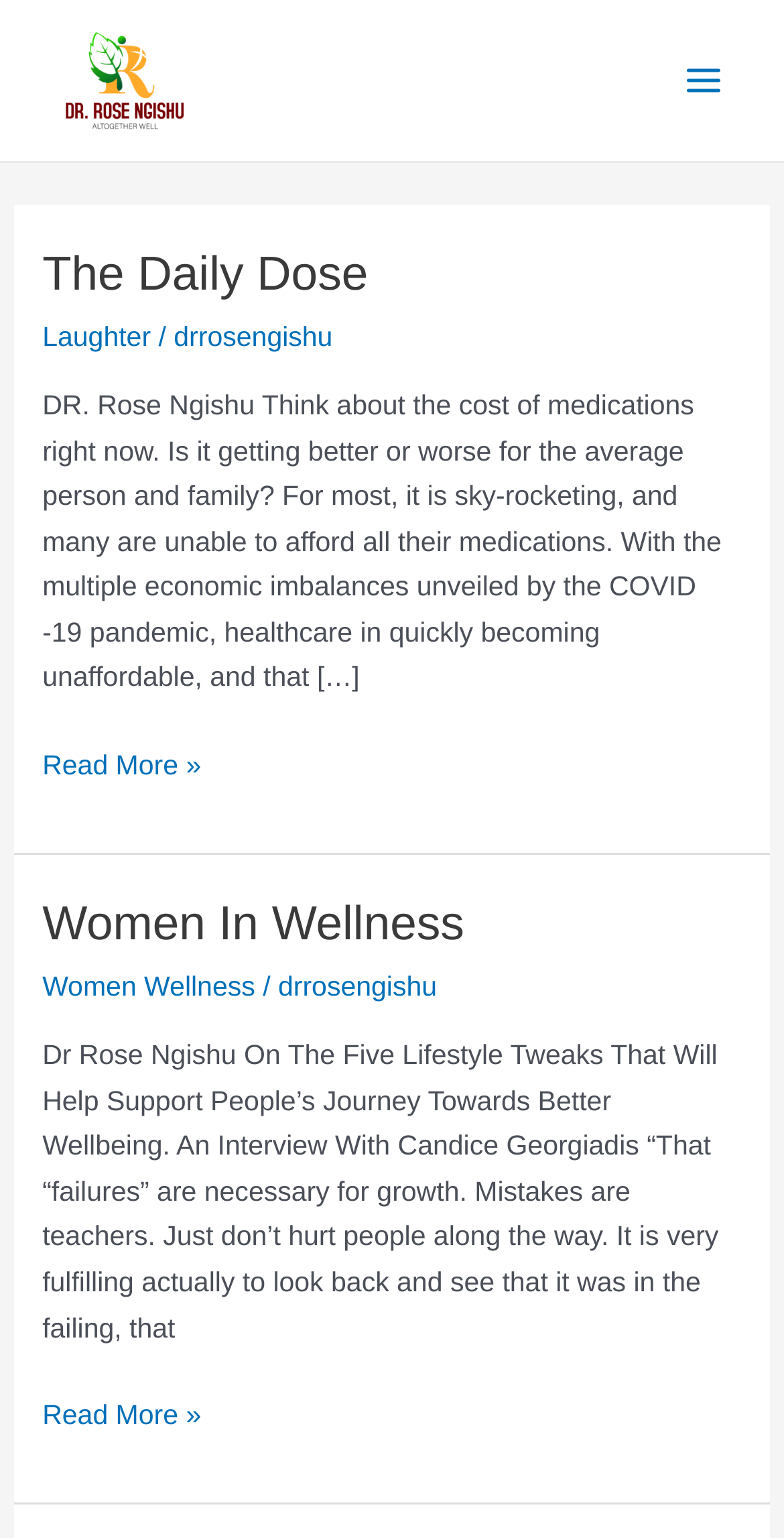Provide a brief response to the question below using one word or phrase:
What is the name of the doctor?

Dr. Rose Ngishu